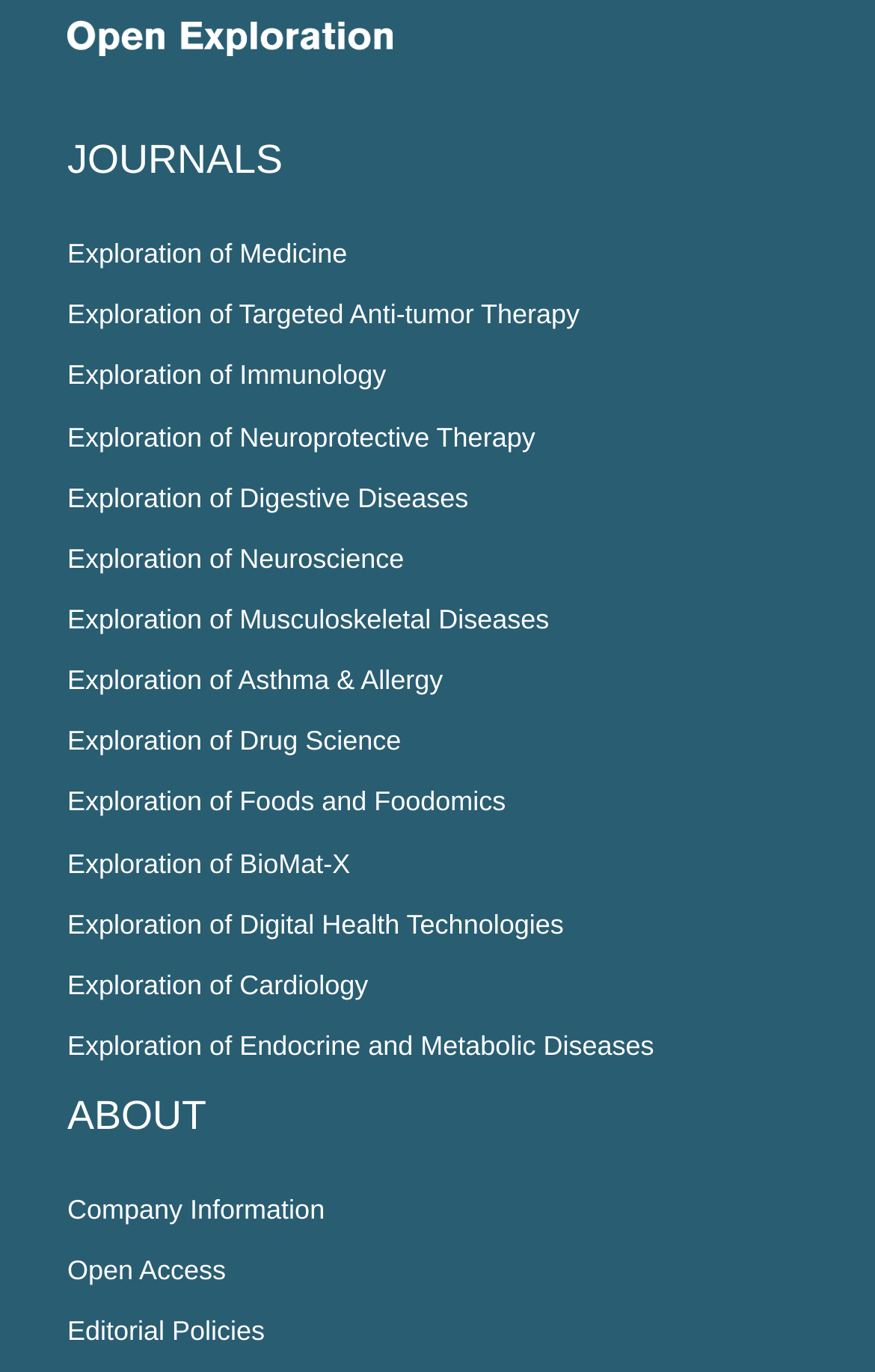Pinpoint the bounding box coordinates of the clickable element to carry out the following instruction: "Learn about Immunology of Transplantation."

[0.11, 0.382, 0.864, 0.41]